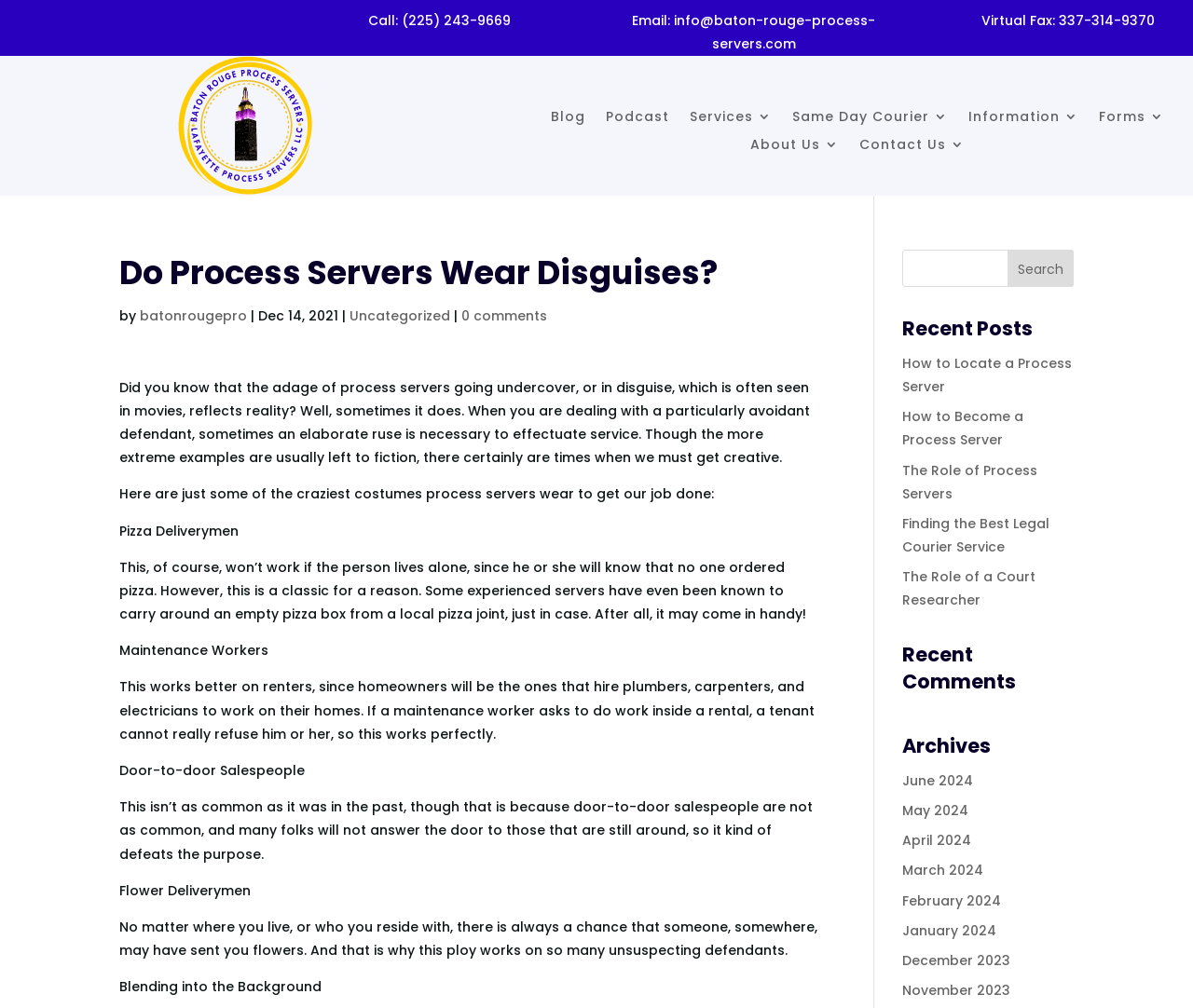Locate the bounding box coordinates of the clickable part needed for the task: "Call the phone number".

[0.308, 0.011, 0.428, 0.03]